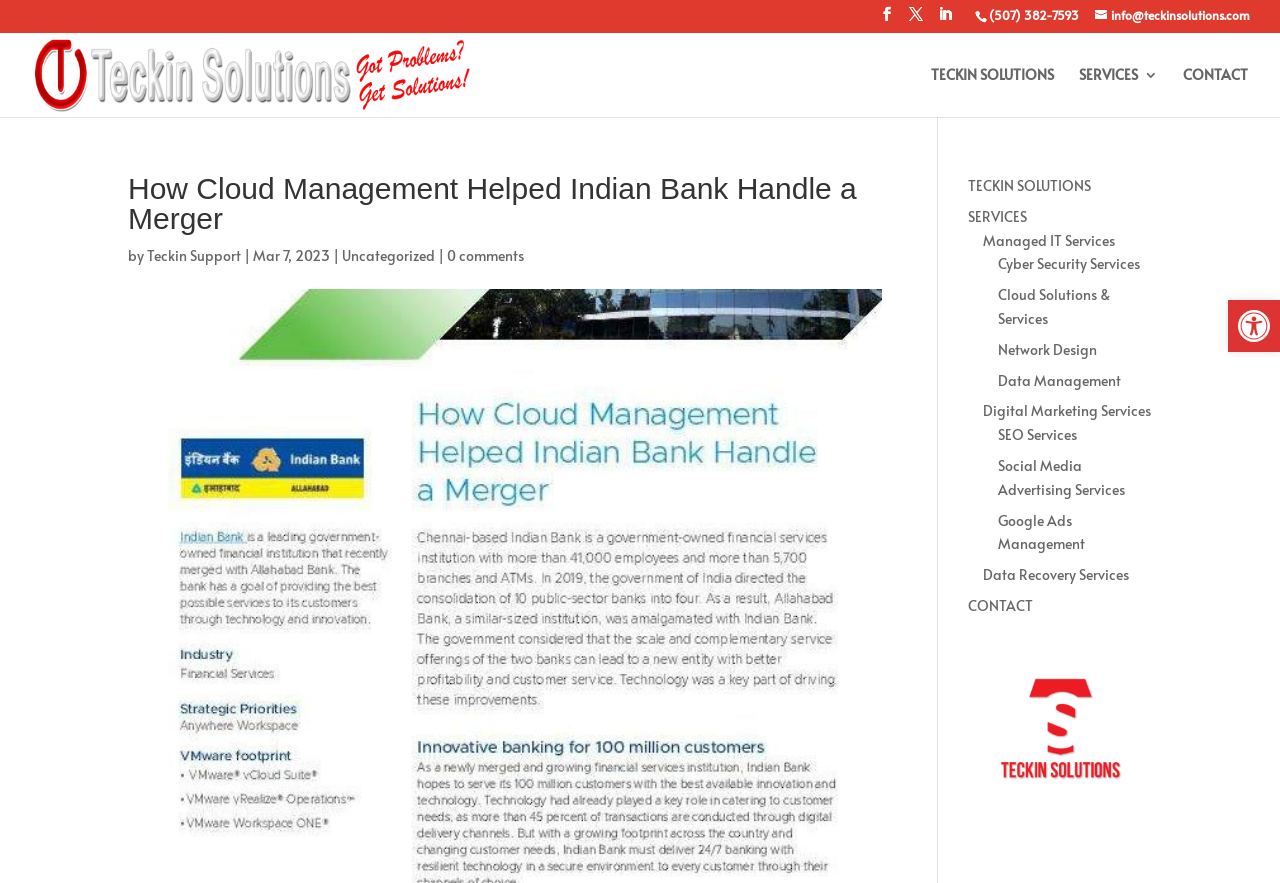What is the last service listed?
From the screenshot, supply a one-word or short-phrase answer.

Data Recovery Services